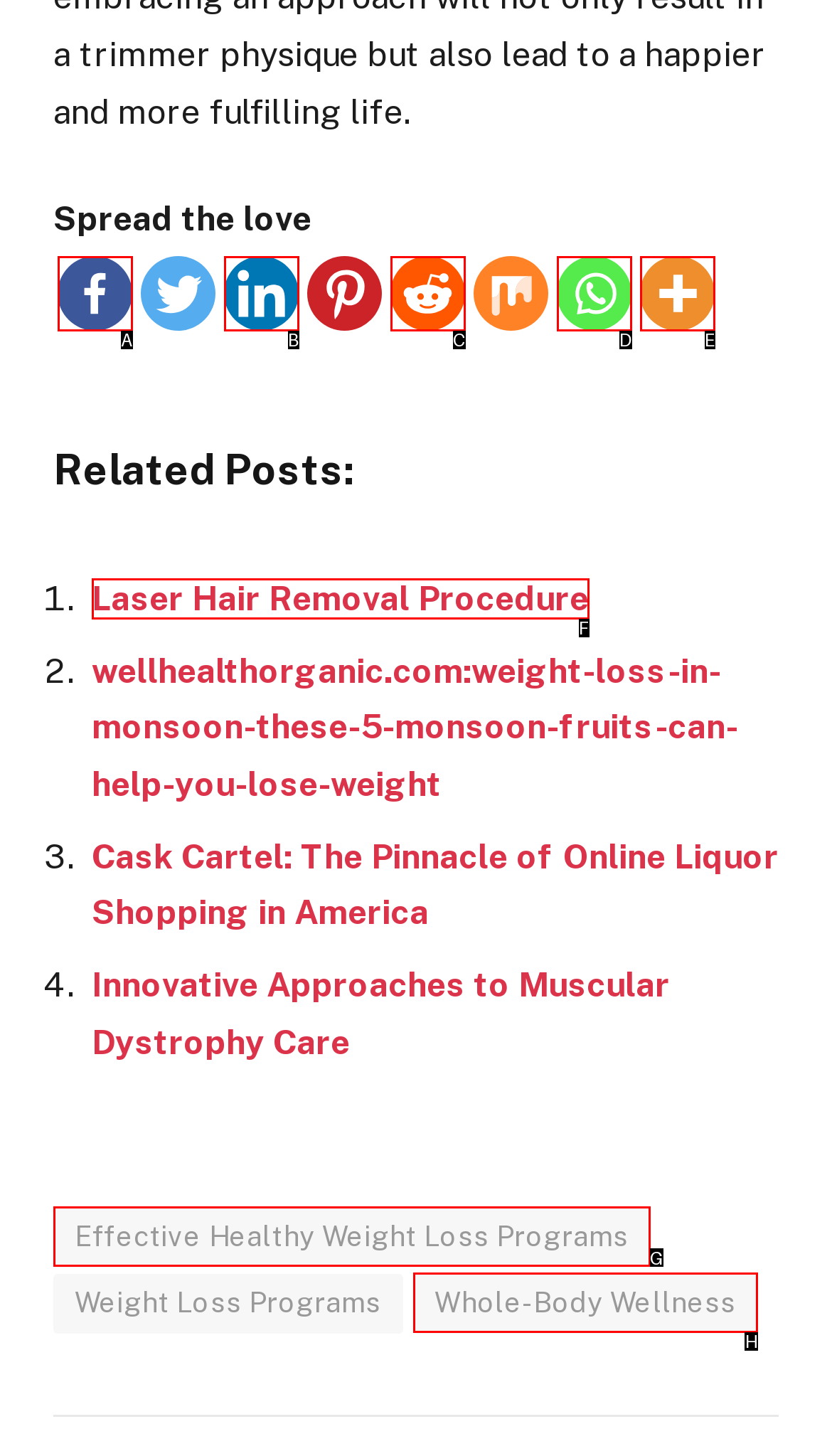Identify which lettered option completes the task: Explore Whole-Body Wellness. Provide the letter of the correct choice.

H